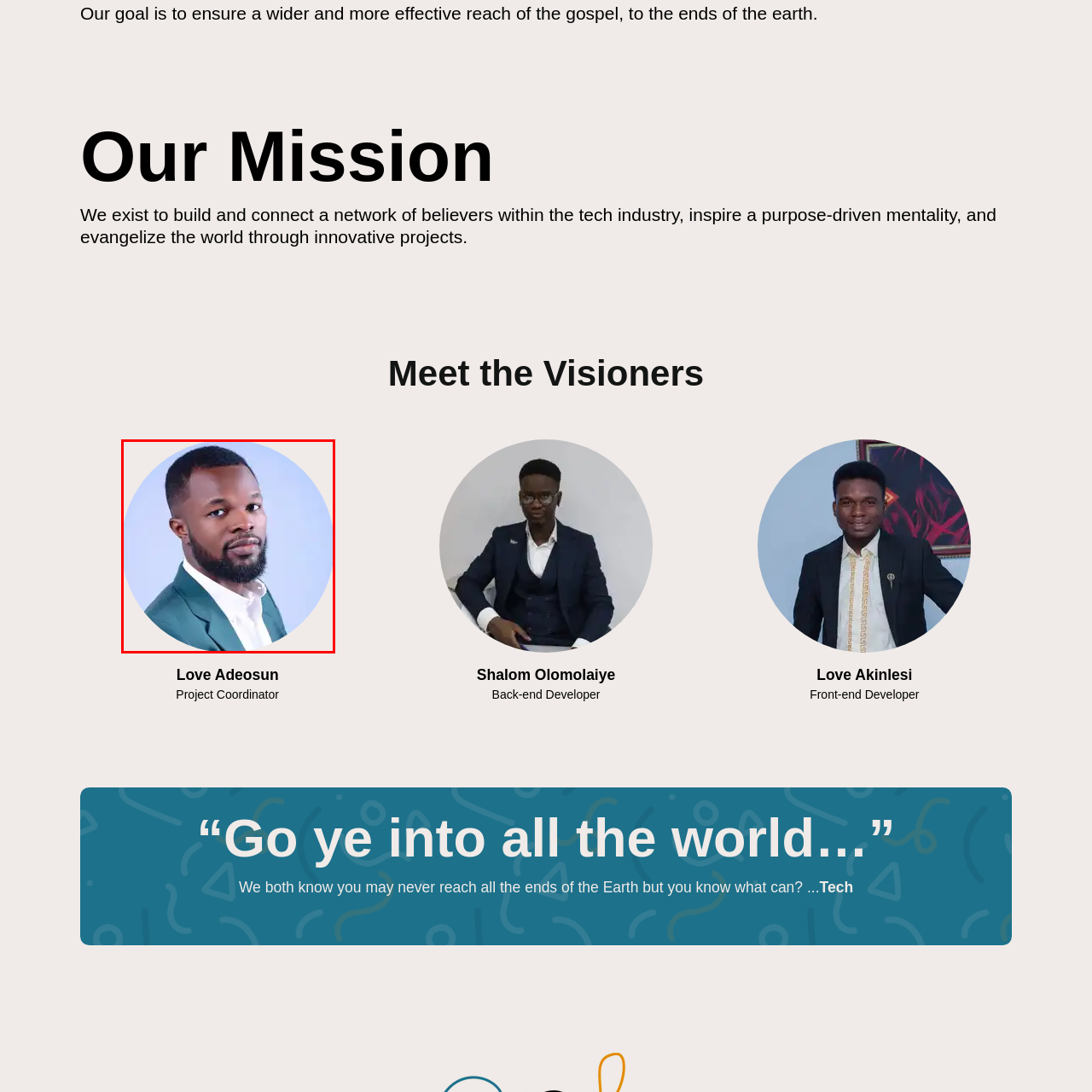What is the primary focus of Love Adeosun's mission?
Take a close look at the image highlighted by the red bounding box and answer the question thoroughly based on the details you see.

According to the caption, Love Adeosun's mission is focused on building and connecting a network of believers within the tech industry, with an emphasis on innovative projects aimed at spreading the gospel, which indicates that the primary focus of his mission is to spread the gospel.